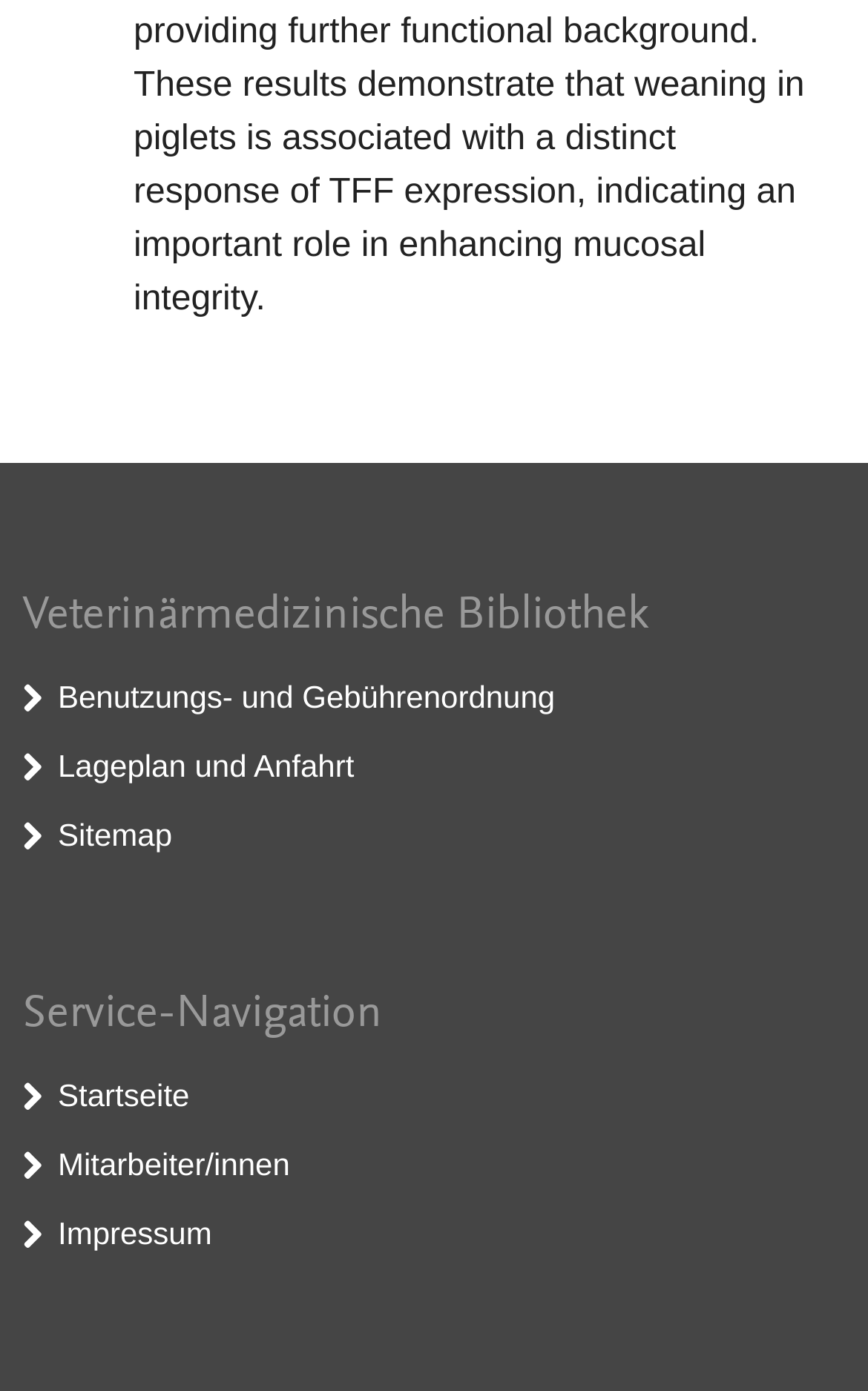What is the name of the library?
Examine the image and provide an in-depth answer to the question.

The name of the library can be found in the heading element with the text 'Veterinärmedizinische Bibliothek' which is located at the top of the page.